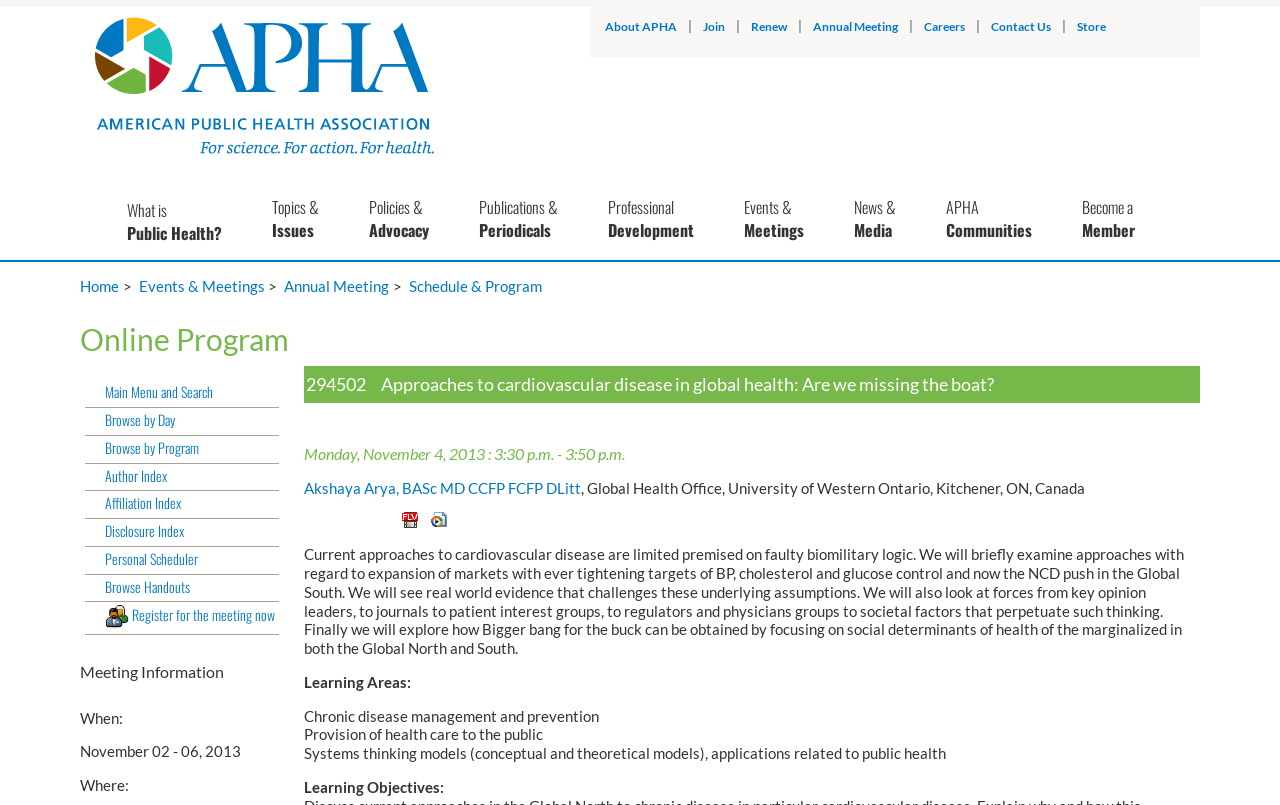What is the title of the online program?
Based on the image, please offer an in-depth response to the question.

I found the title of the online program by looking at the heading element with the text 'Online Program' and then finding the subheading element with the text '294502 Approaches to cardiovascular disease in global health: Are we missing the boat?' which is a child element of the 'Online Program' heading.